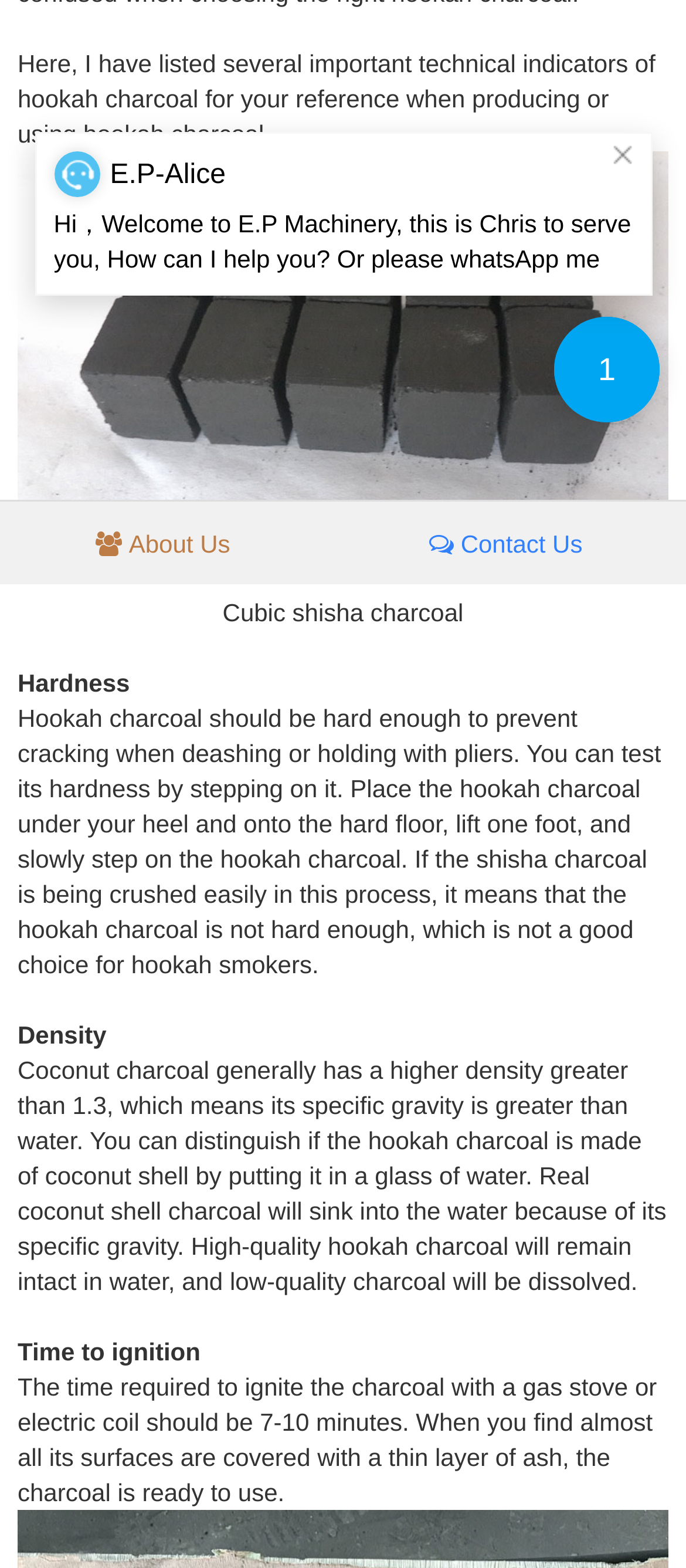Please find the bounding box for the following UI element description. Provide the coordinates in (top-left x, top-left y, bottom-right x, bottom-right y) format, with values between 0 and 1: About Us

[0.005, 0.324, 0.47, 0.369]